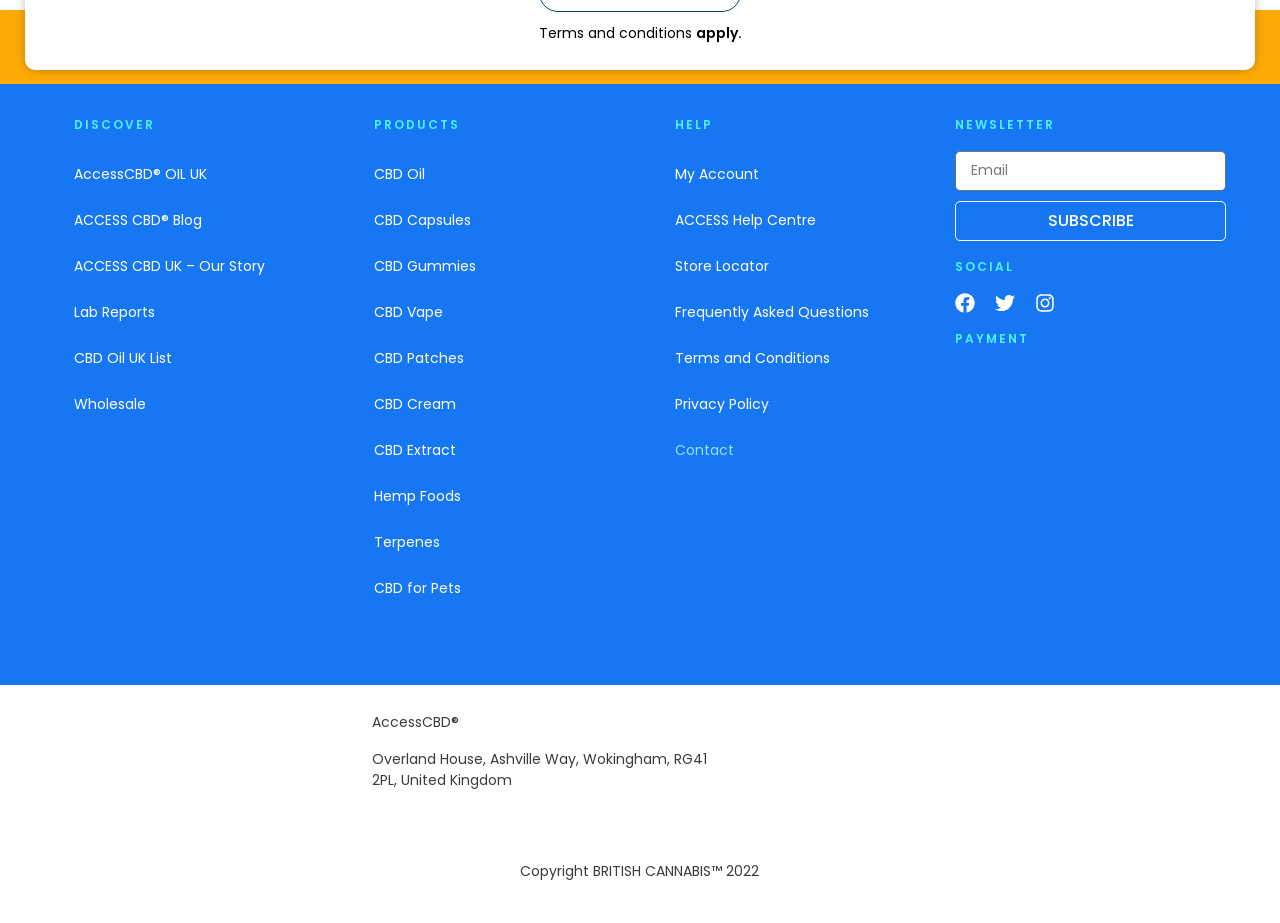Provide the bounding box coordinates for the UI element that is described by this text: "SUBSCRIBE". The coordinates should be in the form of four float numbers between 0 and 1: [left, top, right, bottom].

[0.746, 0.218, 0.958, 0.262]